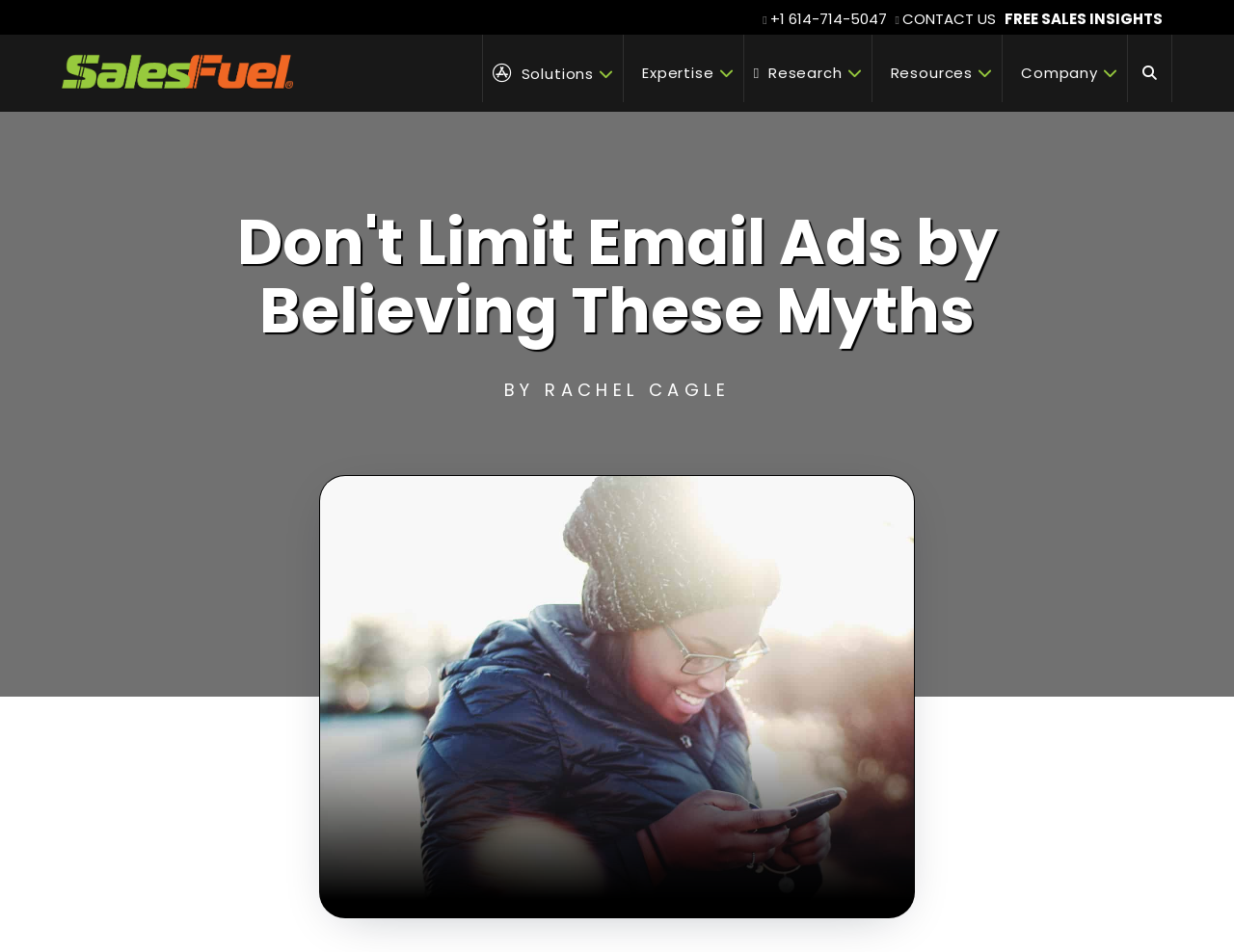Identify the bounding box of the HTML element described here: "Finance 1". Provide the coordinates as four float numbers between 0 and 1: [left, top, right, bottom].

None